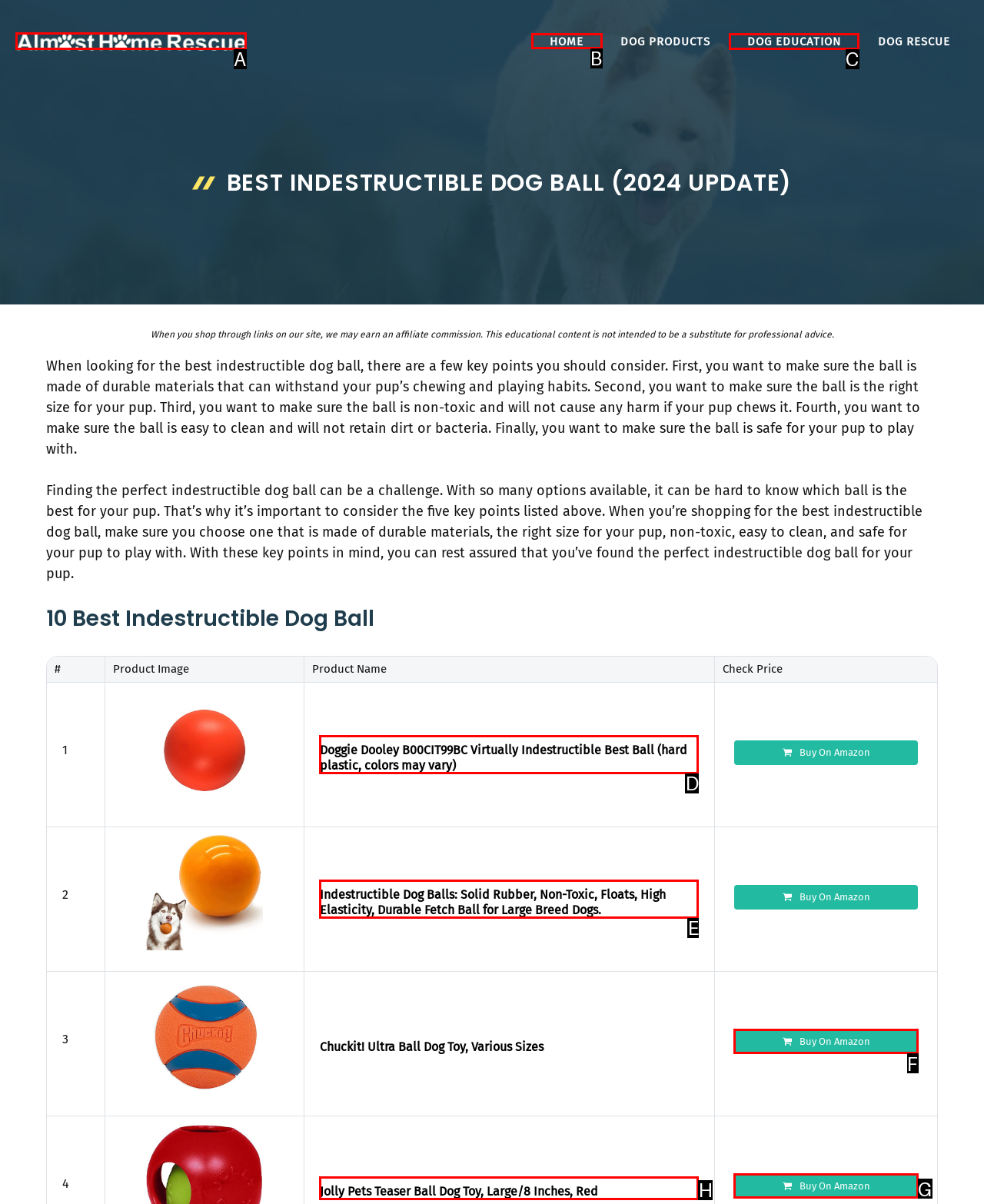Tell me the letter of the UI element I should click to accomplish the task: Click on the 'DOG EDUCATION' link based on the choices provided in the screenshot.

C